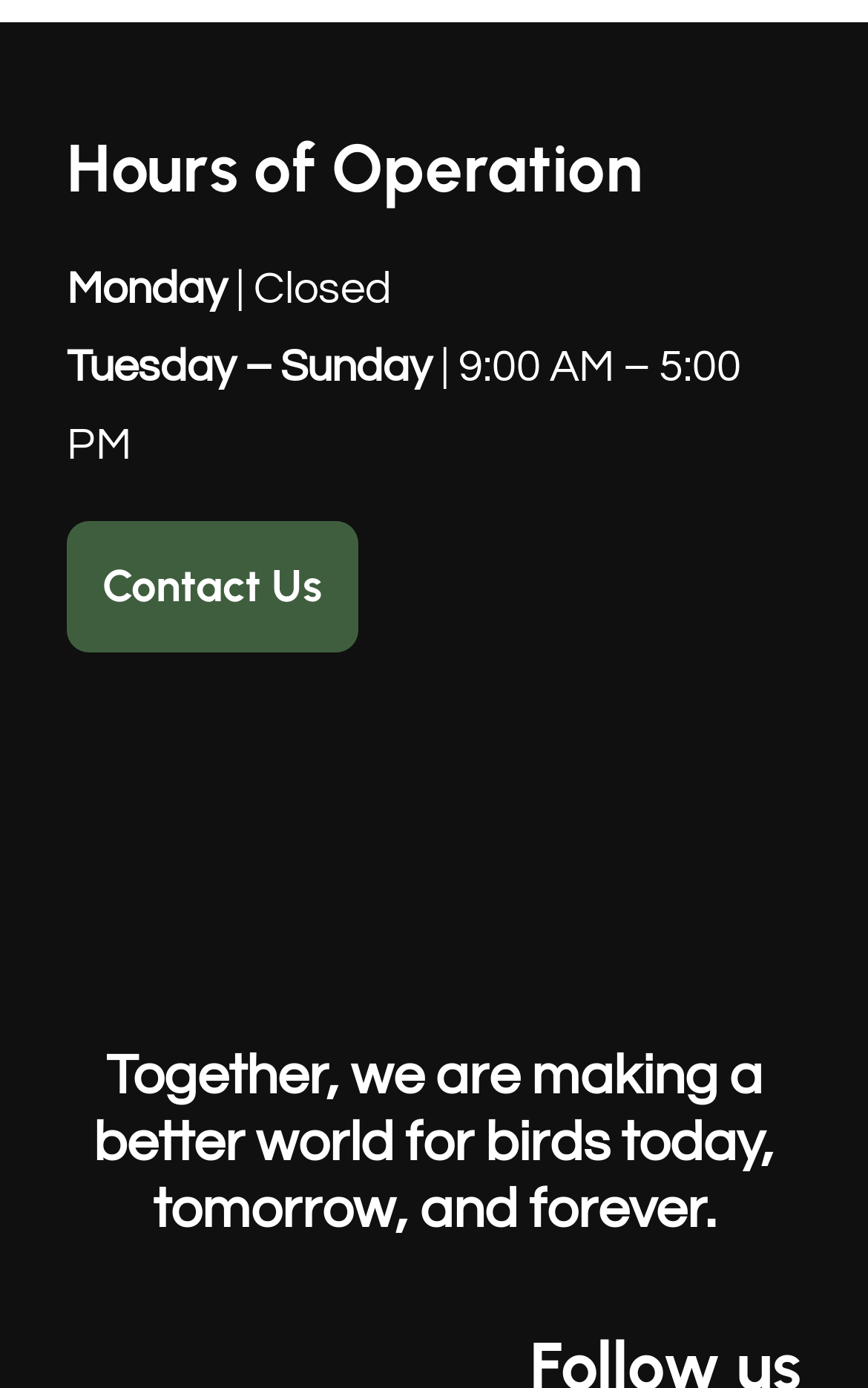Please analyze the image and provide a thorough answer to the question:
What is the purpose of the organization?

I read the sentence 'Together, we are making a better world for birds today, tomorrow, and forever.' which suggests that the organization's purpose is to improve the world for birds.